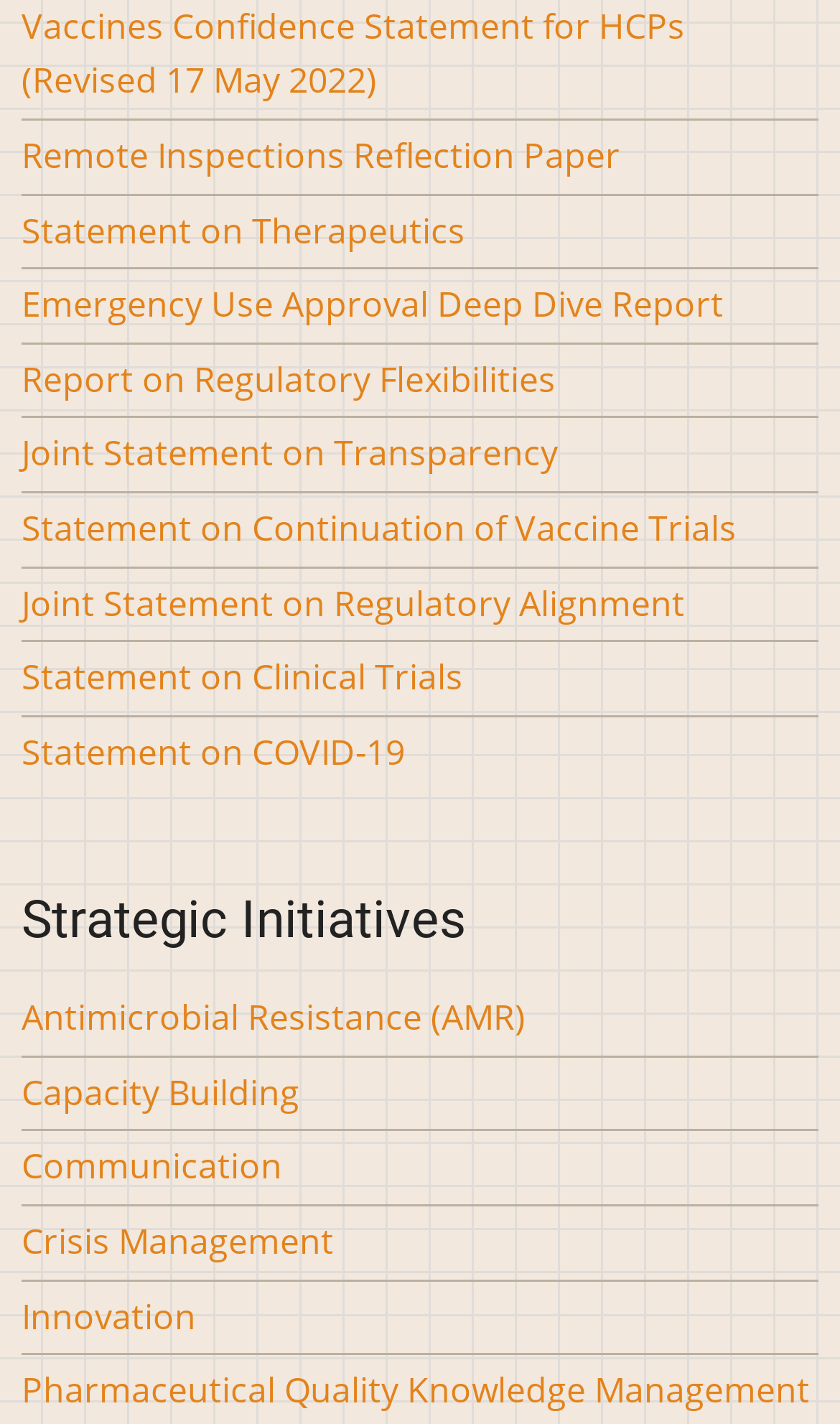Locate and provide the bounding box coordinates for the HTML element that matches this description: "Flat Tire Change".

None